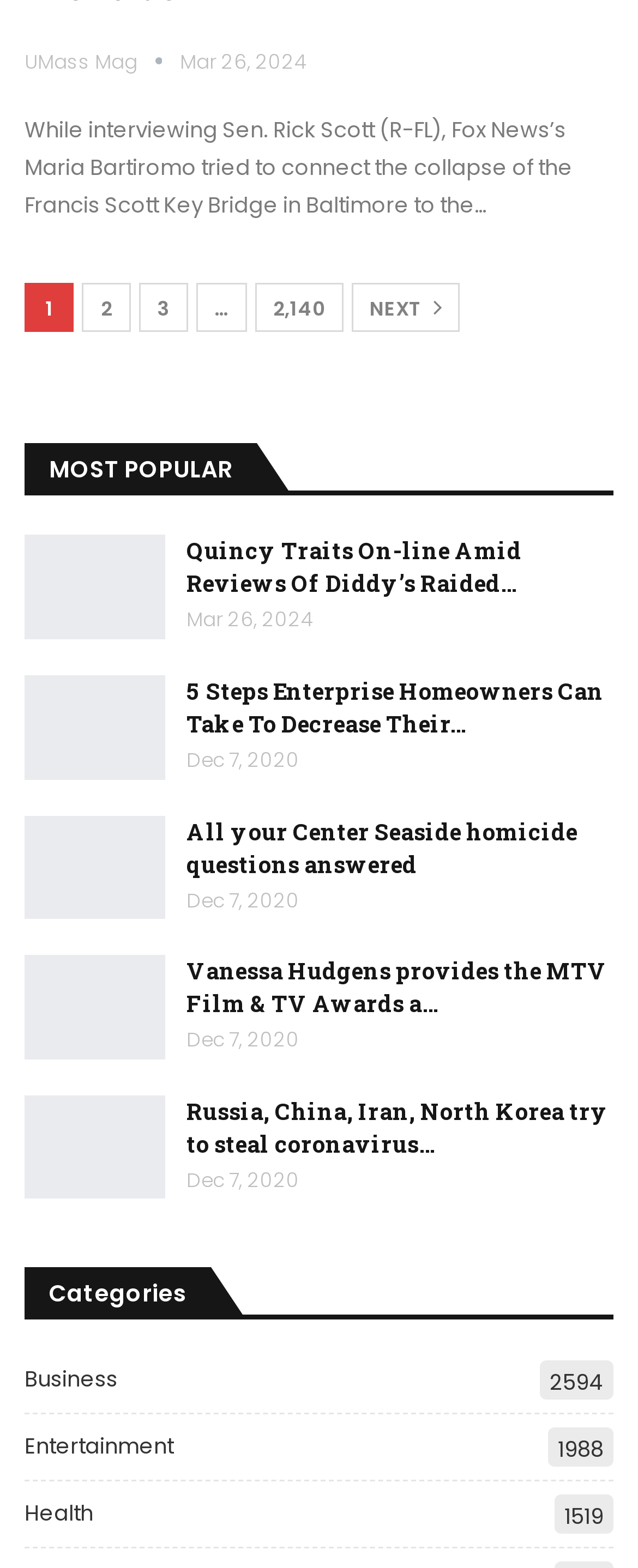What is the title of the second news article?
Please provide a comprehensive answer based on the visual information in the image.

I found the title of the second news article by looking at the link element with the text 'Quincy Traits On-line Amid Reviews Of Diddy’s Raided…' which is located below the first news article.